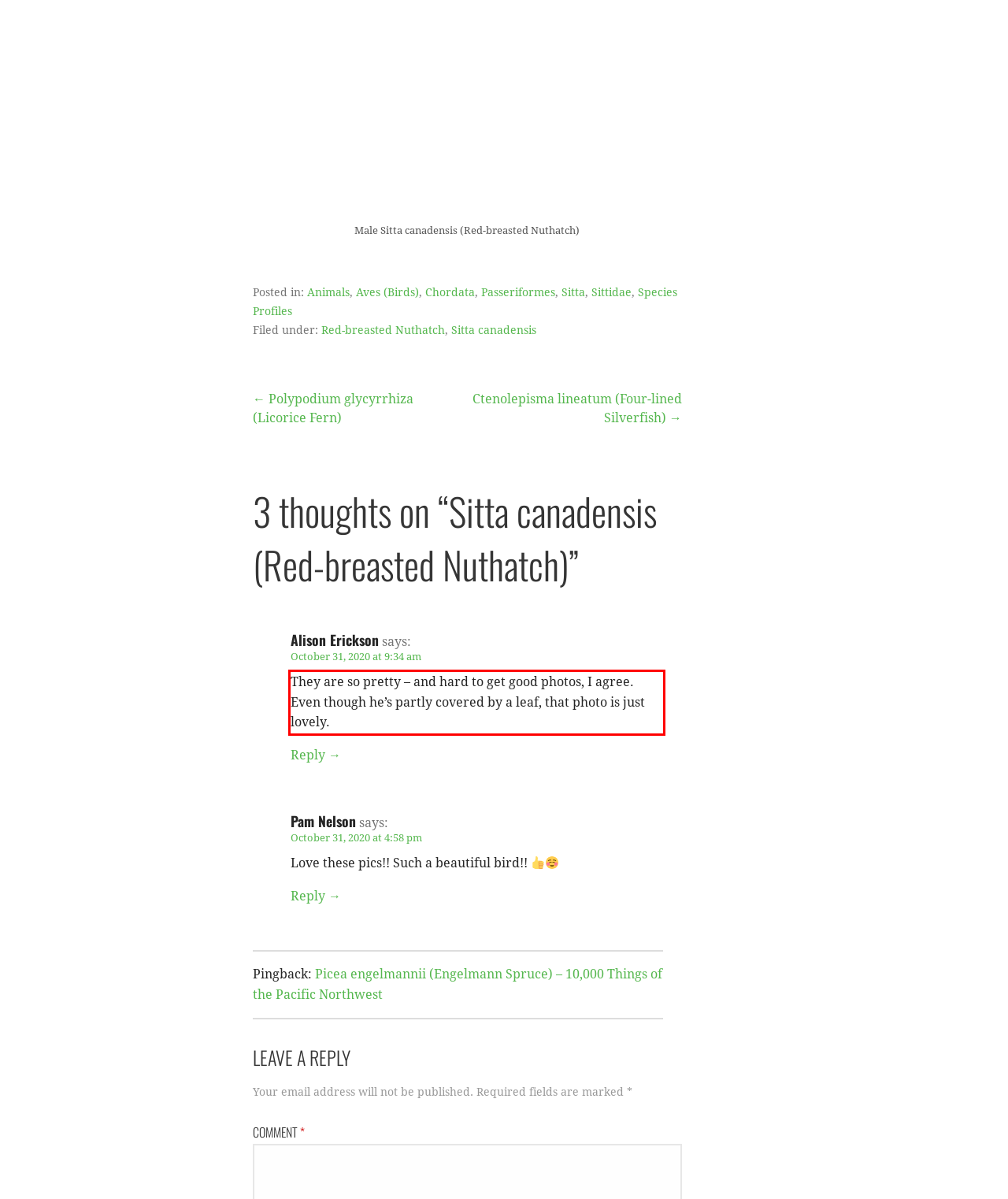You have a screenshot of a webpage with a UI element highlighted by a red bounding box. Use OCR to obtain the text within this highlighted area.

They are so pretty – and hard to get good photos, I agree. Even though he’s partly covered by a leaf, that photo is just lovely.